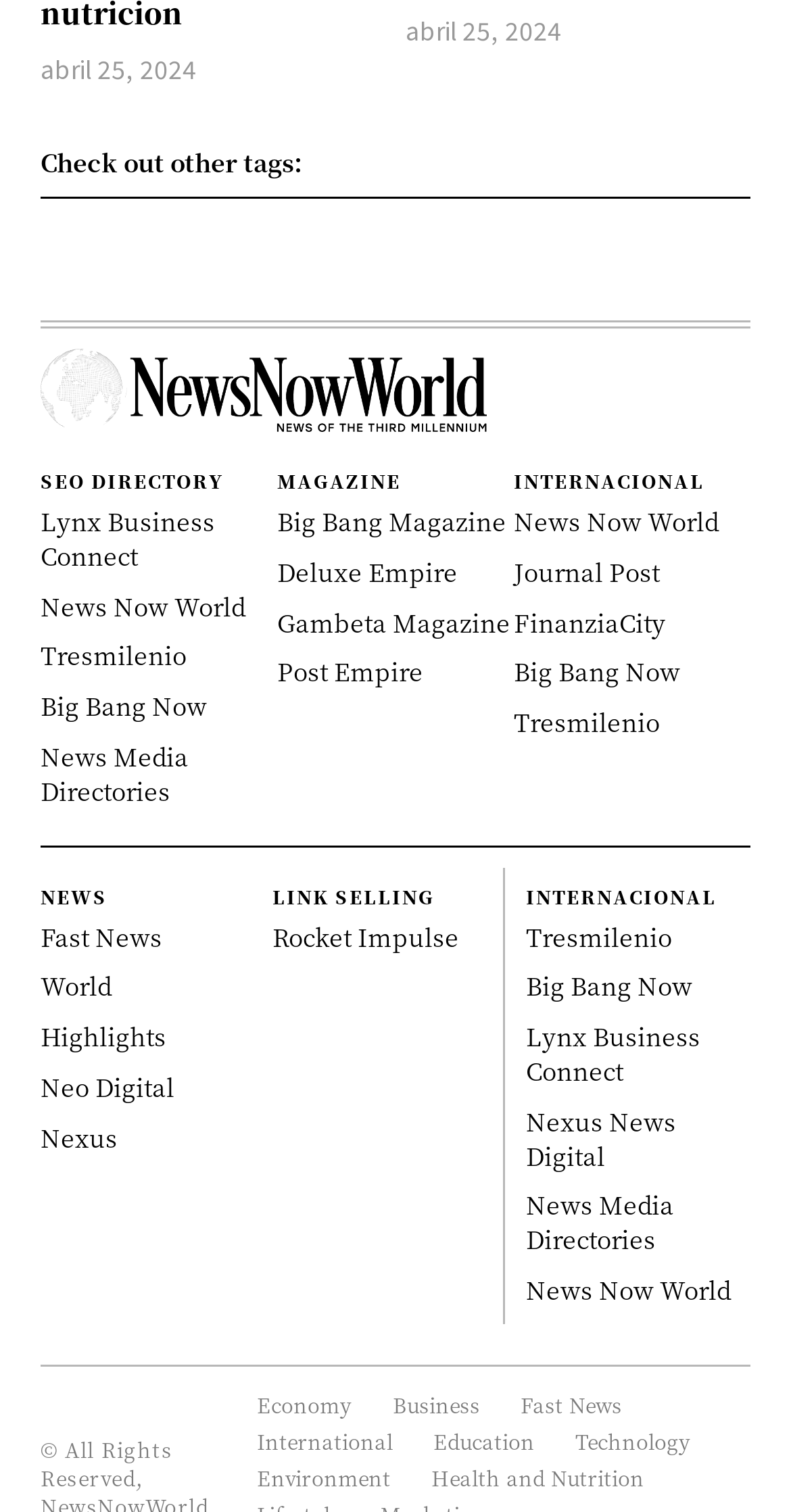Identify the bounding box coordinates for the UI element described by the following text: "Big Bang Now". Provide the coordinates as four float numbers between 0 and 1, in the format [left, top, right, bottom].

[0.665, 0.64, 0.875, 0.663]